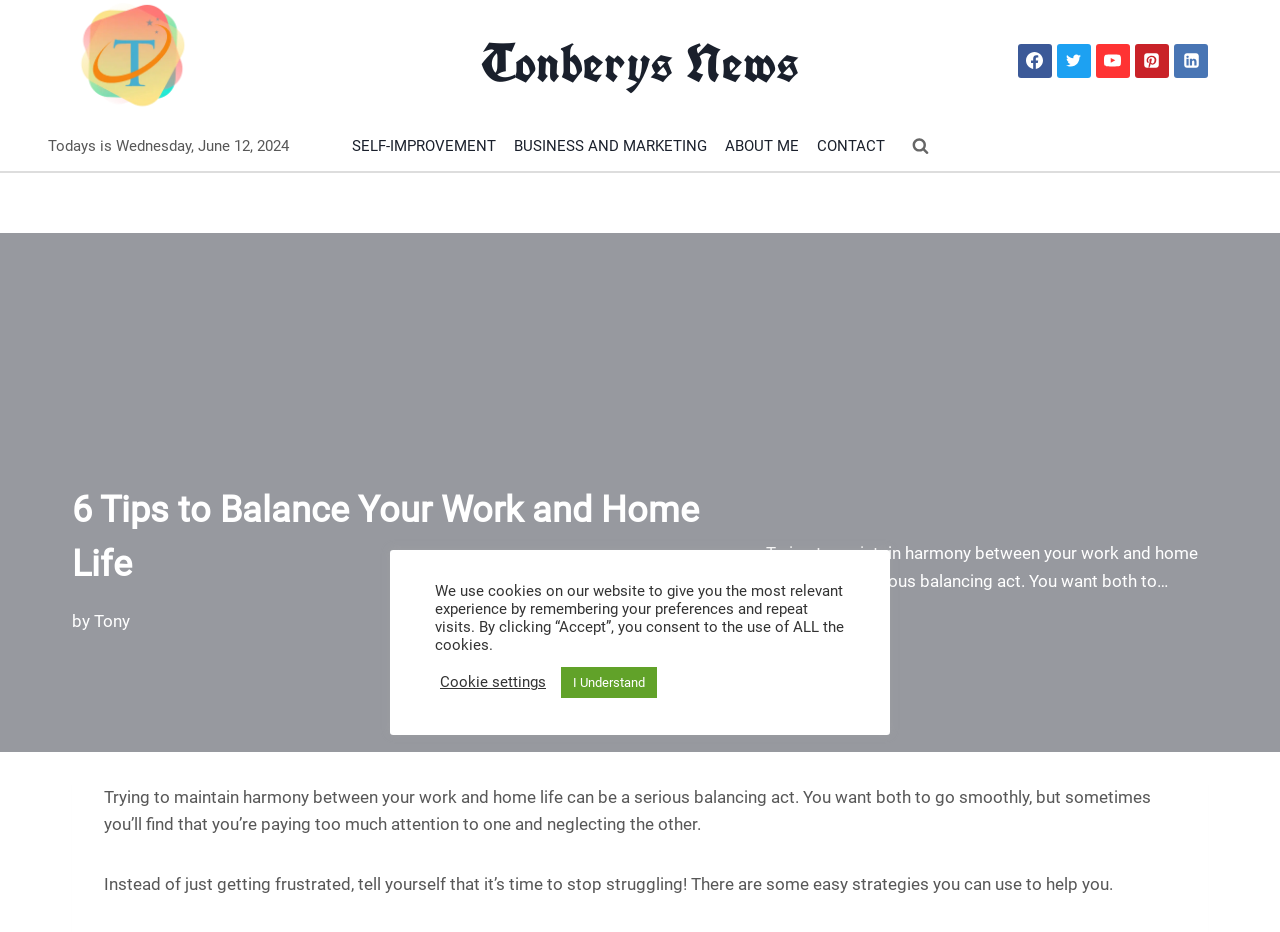Identify the bounding box coordinates for the element you need to click to achieve the following task: "Read about SELF-IMPROVEMENT". The coordinates must be four float values ranging from 0 to 1, formatted as [left, top, right, bottom].

[0.268, 0.13, 0.394, 0.183]